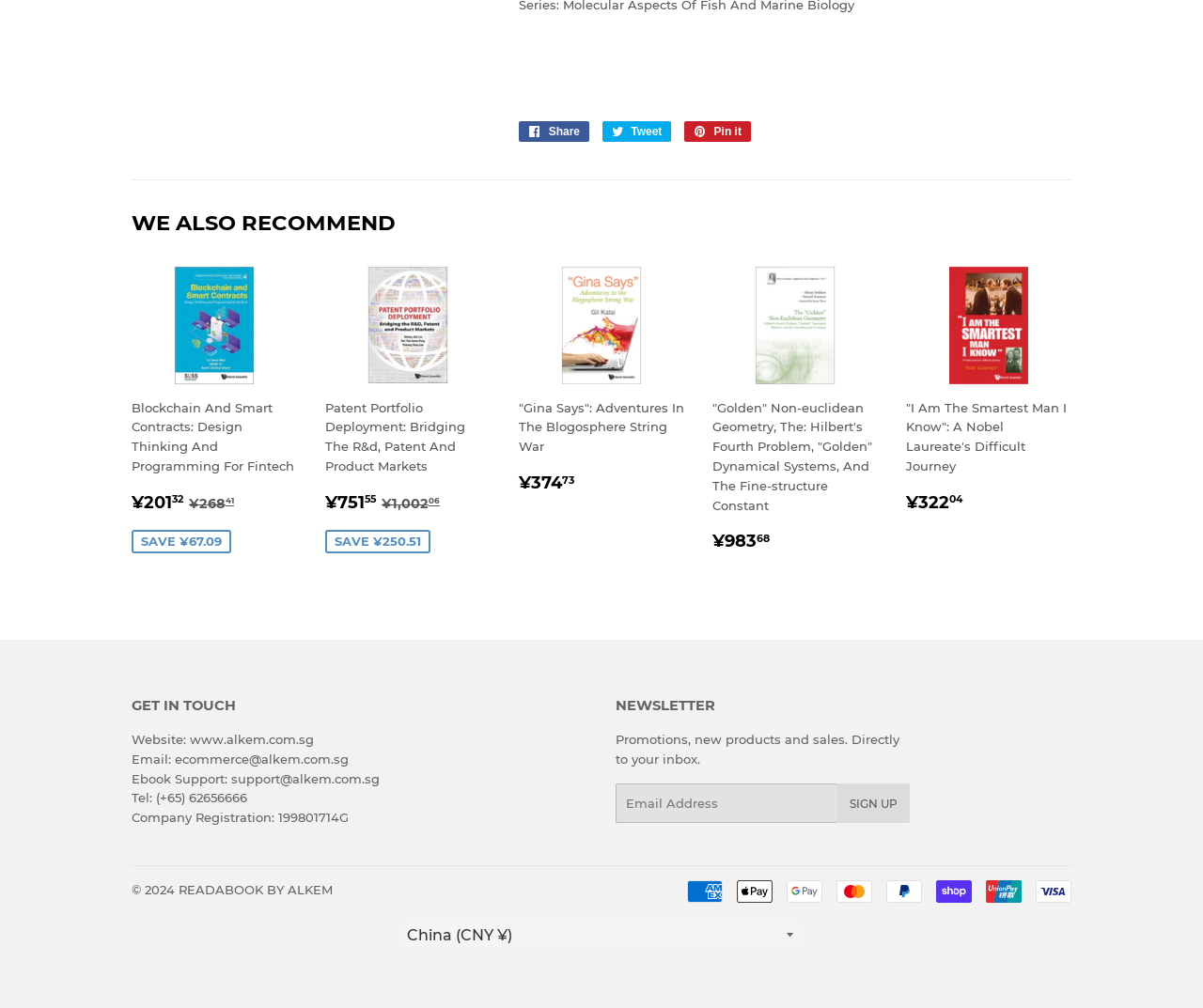What is the email address for ebook support?
Observe the image and answer the question with a one-word or short phrase response.

support@alkem.com.sg